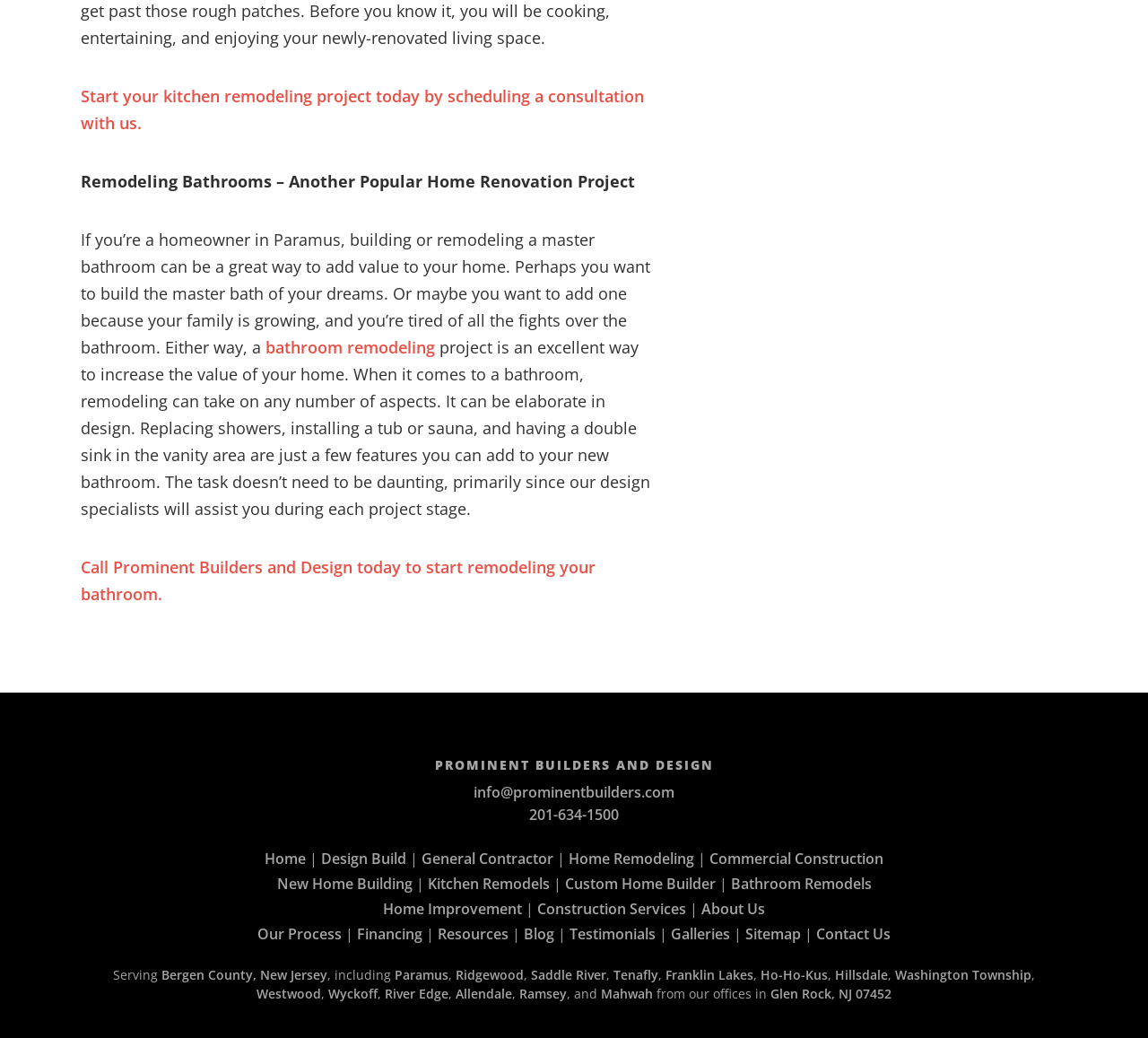What services does the company offer?
Analyze the screenshot and provide a detailed answer to the question.

I found the services offered by the company by looking at the links and text elements on the webpage. The company offers various services including Home Remodeling, Bathroom Remodels, Kitchen Remodels, and more.